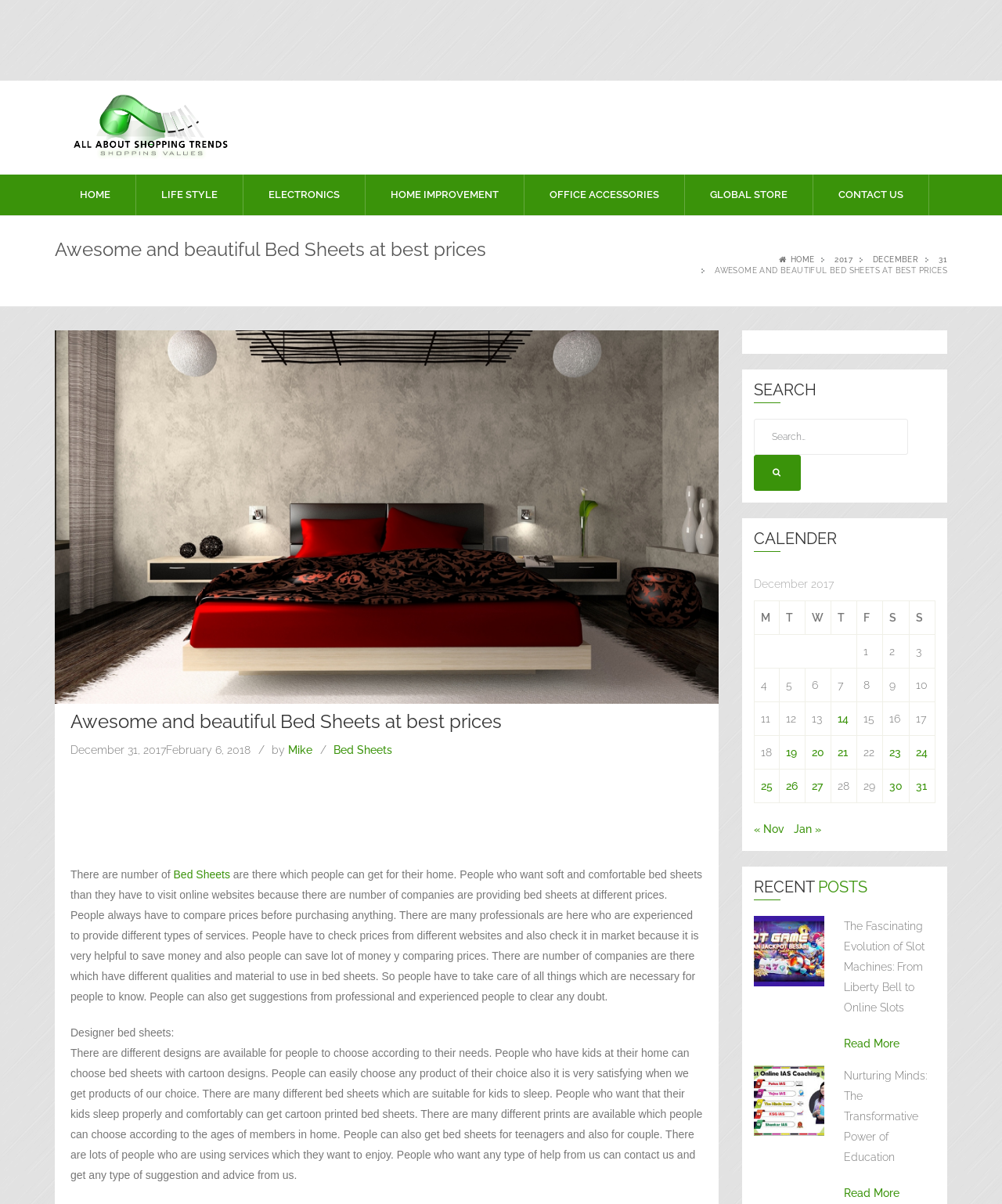Please identify the bounding box coordinates of the area that needs to be clicked to follow this instruction: "Check the calendar for December 2017".

[0.752, 0.471, 0.934, 0.667]